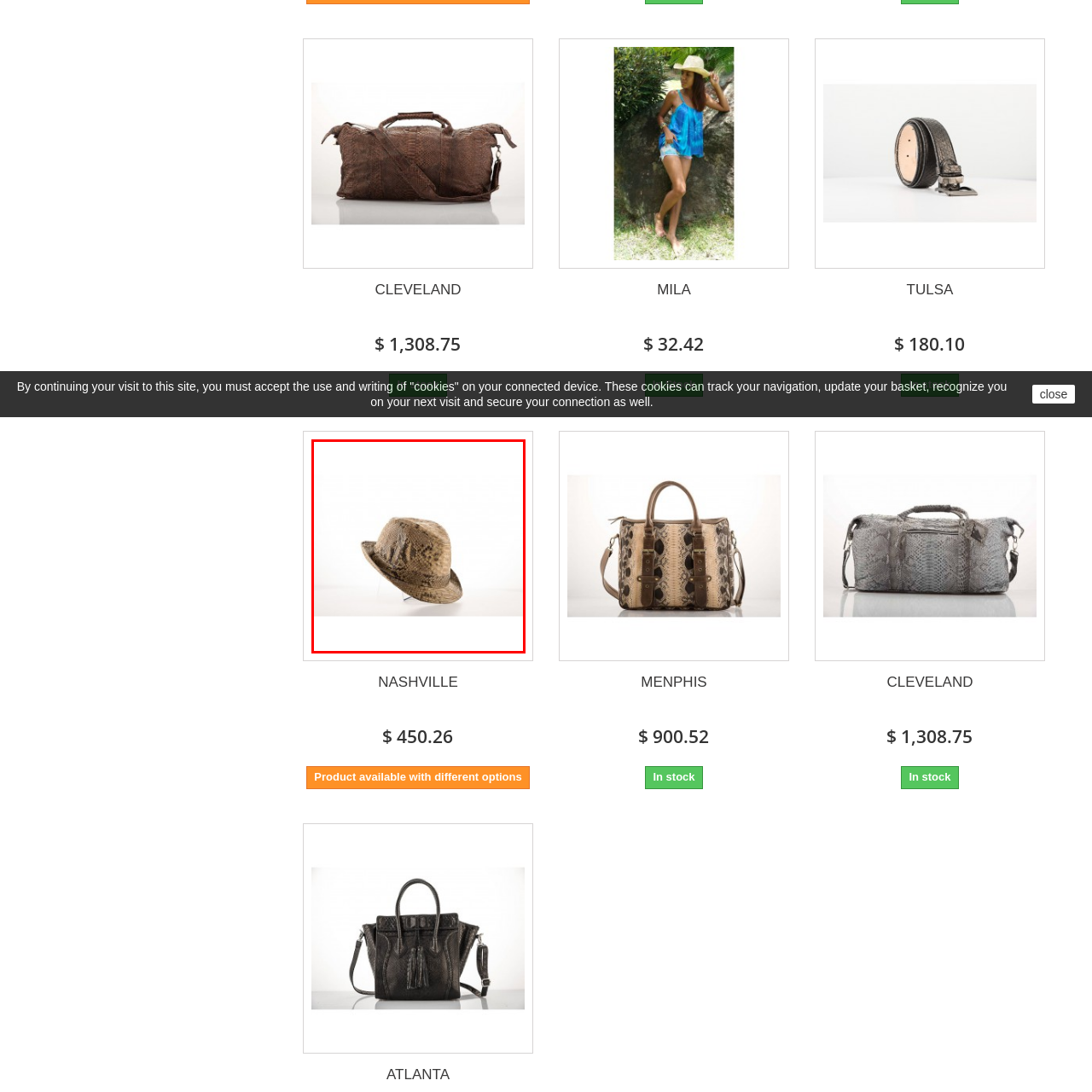Look at the image enclosed by the red boundary and give a detailed answer to the following question, grounding your response in the image's content: 
Is the hat suitable for formal occasions?

The caption suggests that the fedora hat is designed for both casual and formal occasions, implying that it can be worn to formal events and add a fashionable touch to an outfit.